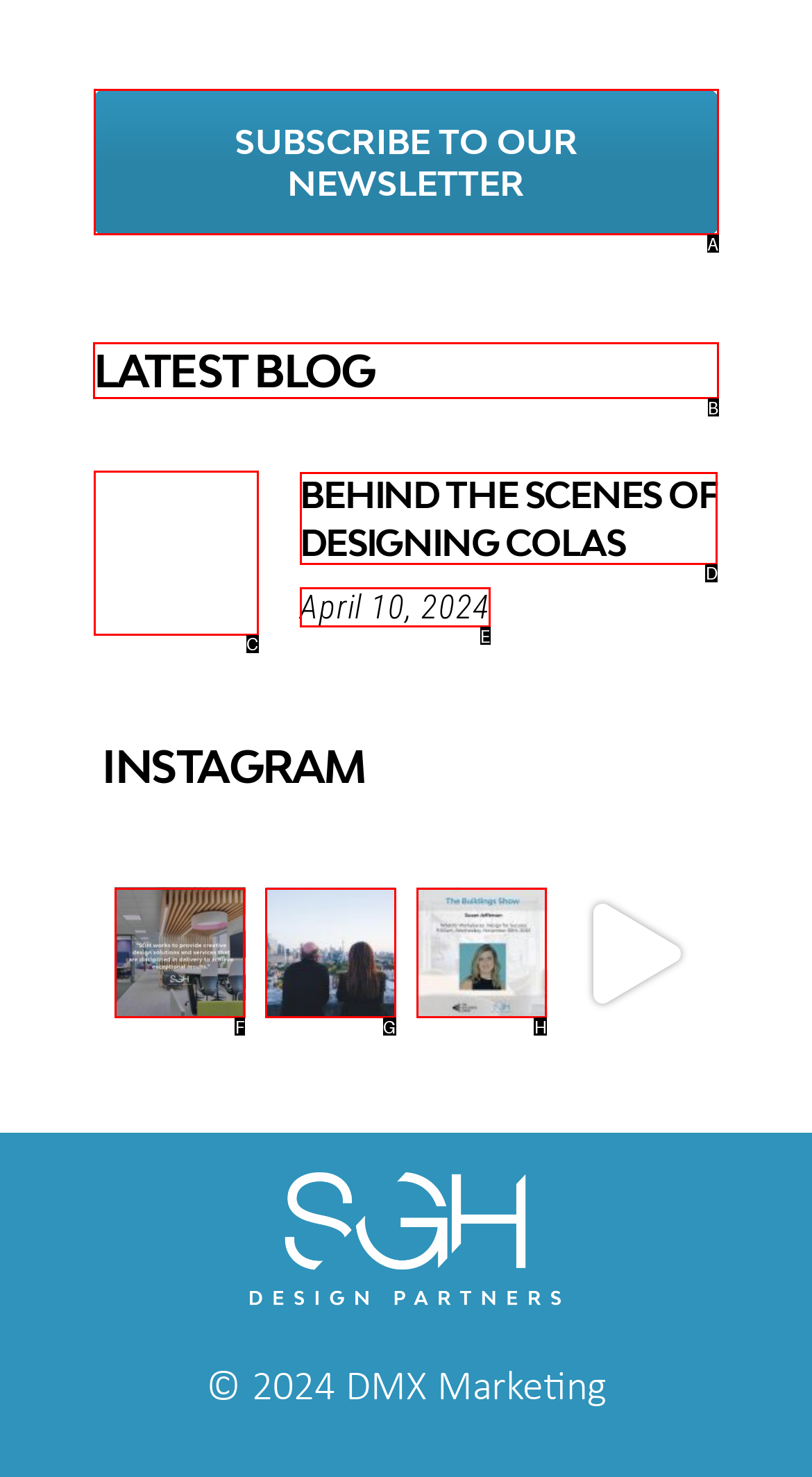Choose the letter of the option you need to click to Read the latest blog. Answer with the letter only.

B